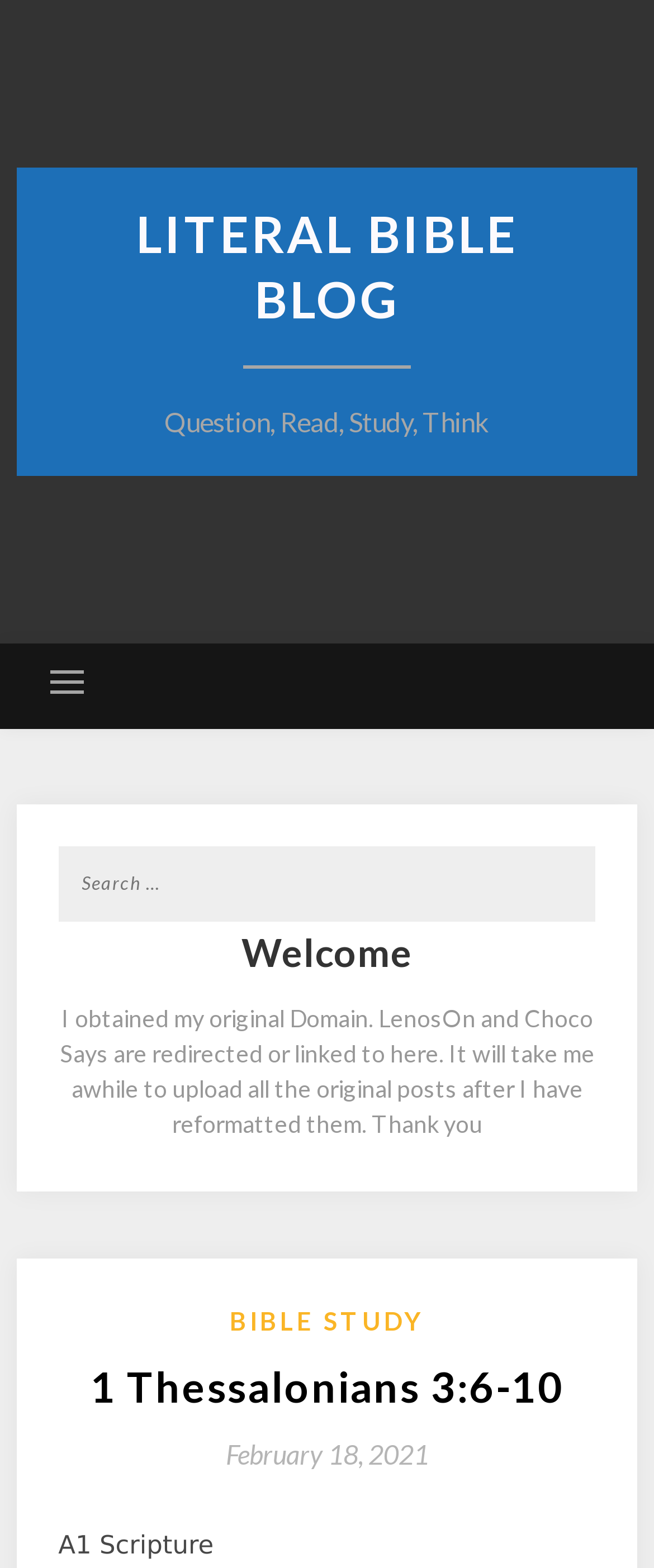What is the purpose of the search box?
Analyze the image and provide a thorough answer to the question.

I inferred the purpose of the search box by looking at the StaticText 'Search for:' adjacent to the searchbox element, which suggests that the search box is used to search for content on the website.